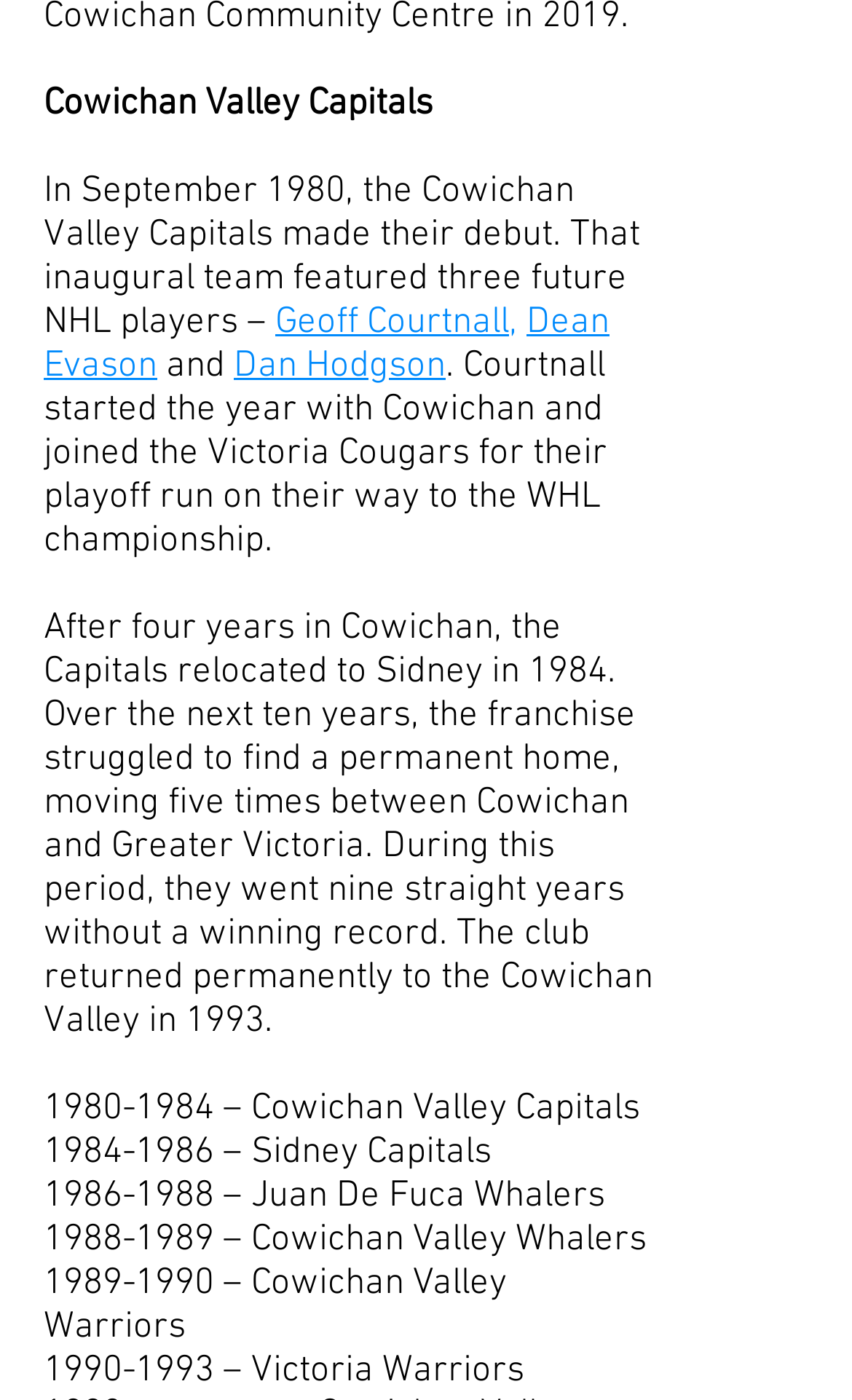Please locate the bounding box coordinates of the element's region that needs to be clicked to follow the instruction: "Read about the history of Cowichan Valley Capitals". The bounding box coordinates should be provided as four float numbers between 0 and 1, i.e., [left, top, right, bottom].

[0.051, 0.122, 0.751, 0.246]